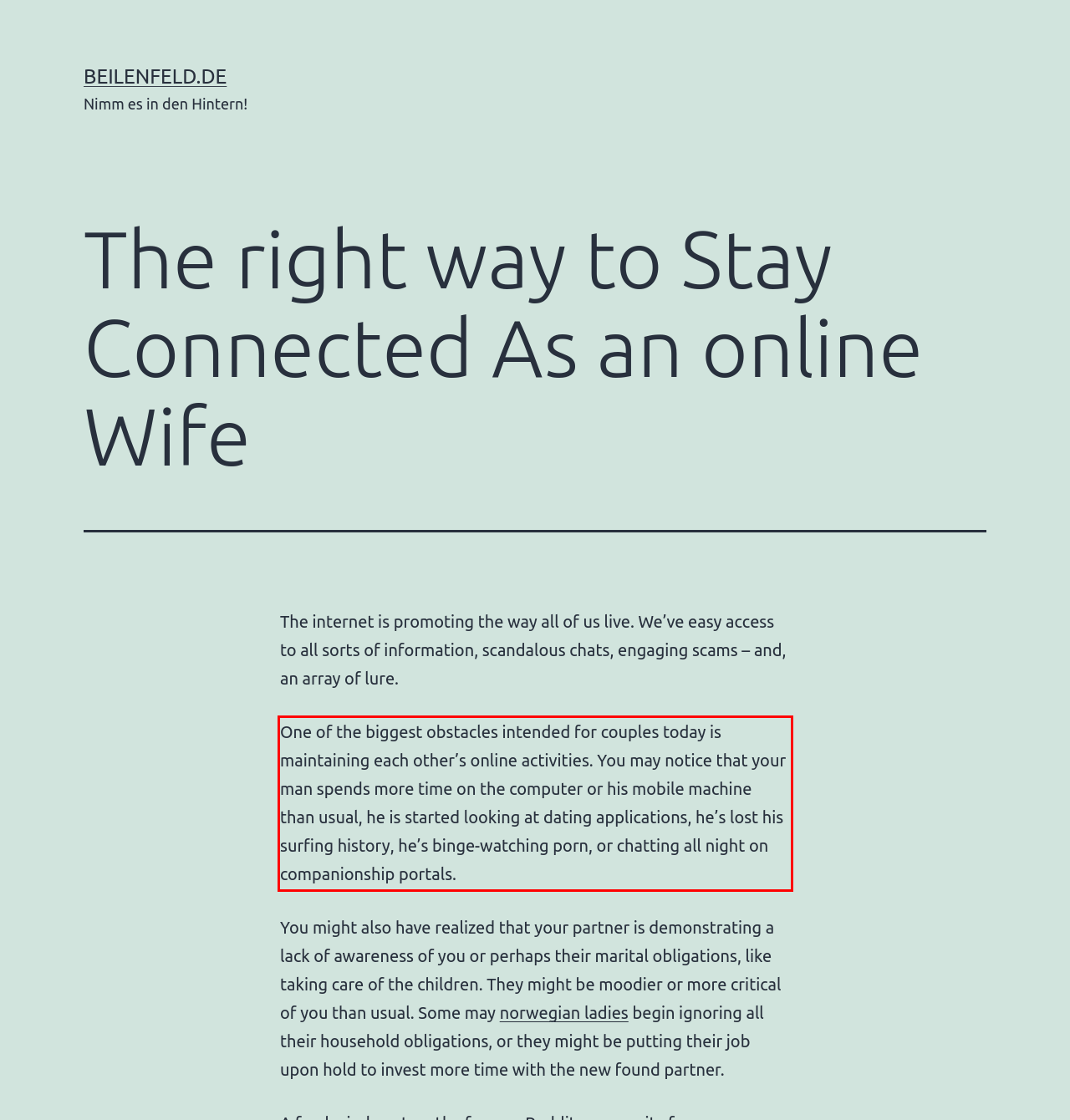Please extract the text content within the red bounding box on the webpage screenshot using OCR.

One of the biggest obstacles intended for couples today is maintaining each other’s online activities. You may notice that your man spends more time on the computer or his mobile machine than usual, he is started looking at dating applications, he’s lost his surfing history, he’s binge-watching porn, or chatting all night on companionship portals.